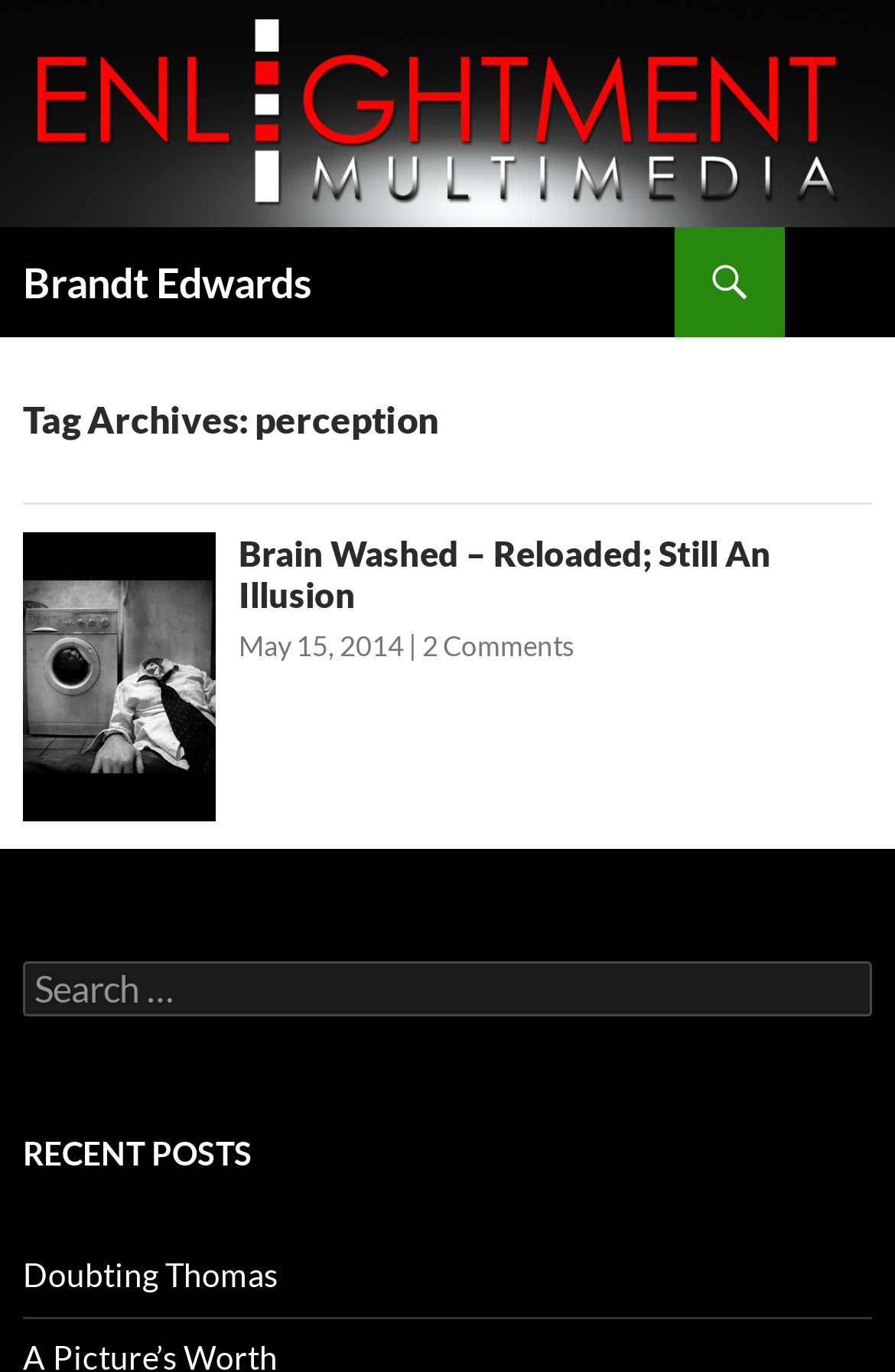Please look at the image and answer the question with a detailed explanation: What is the date of the first article?

I found the link element with the text 'May 15, 2014' which is a child of the first article element, indicating that the first article was published on May 15, 2014.